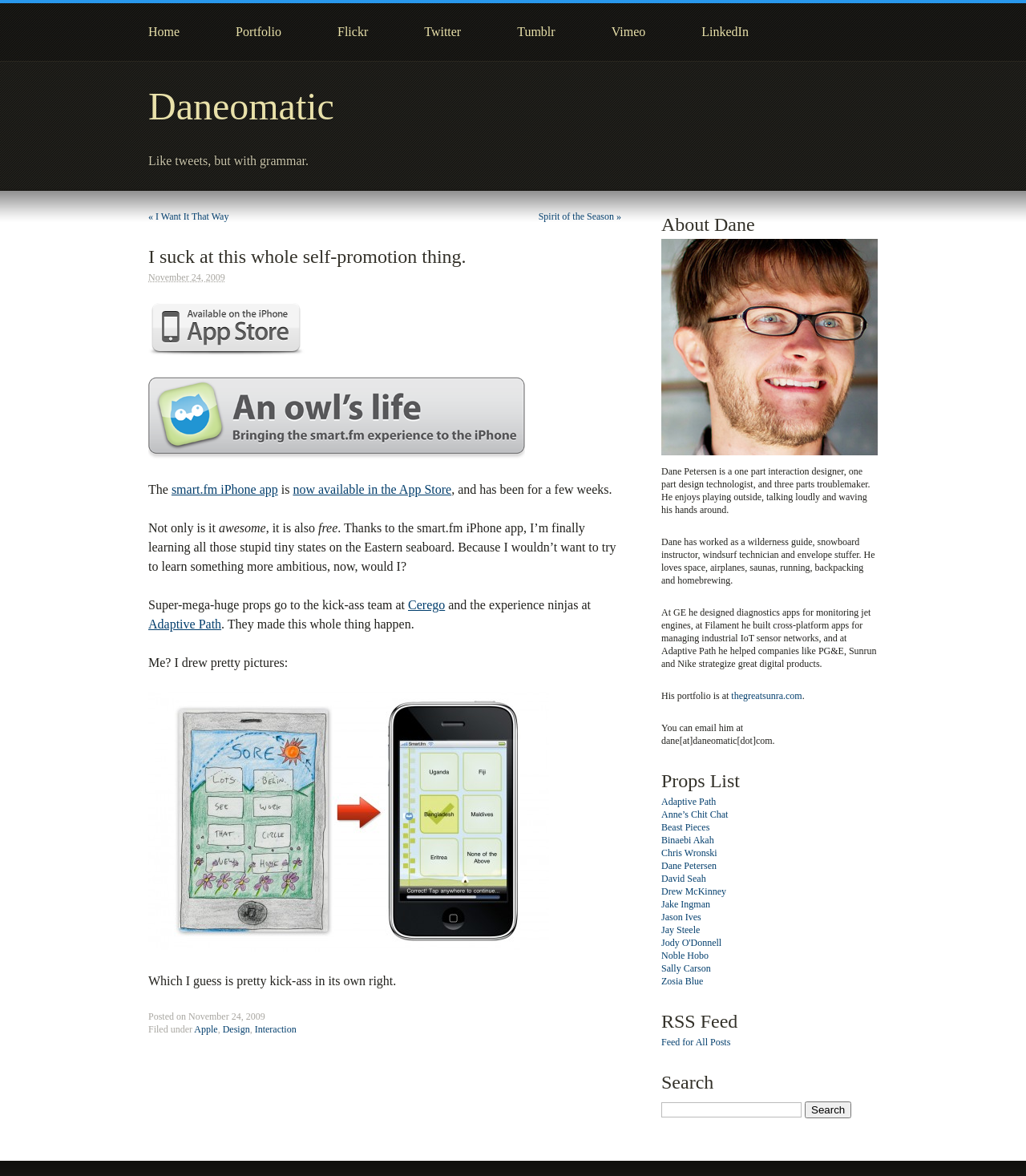Can you find the bounding box coordinates for the UI element given this description: "LinkedIn"? Provide the coordinates as four float numbers between 0 and 1: [left, top, right, bottom].

[0.684, 0.021, 0.73, 0.033]